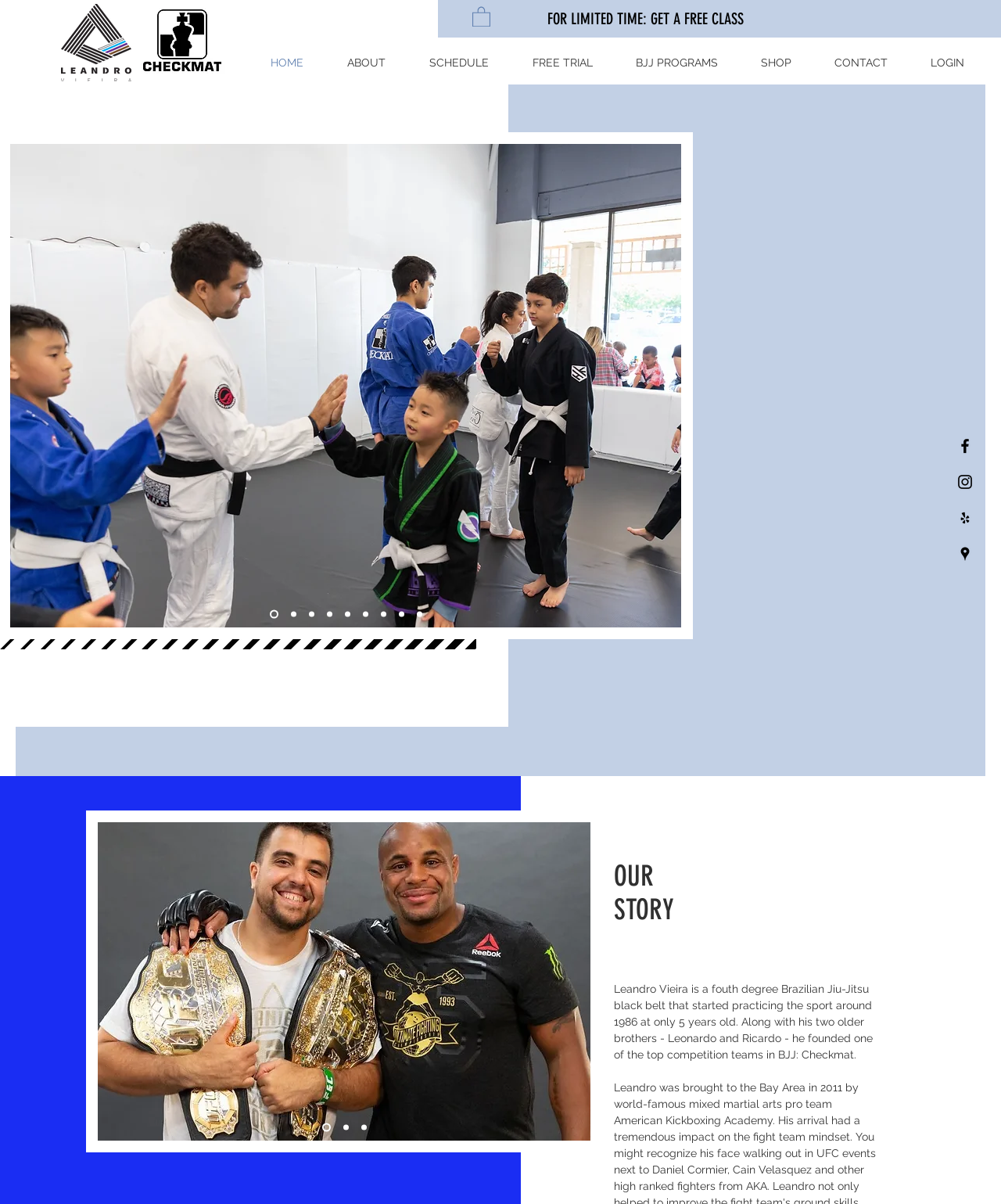What is the logo of Leandro Vieira BJJ?
Based on the screenshot, provide your answer in one word or phrase.

LeandroVieira_Logo.png